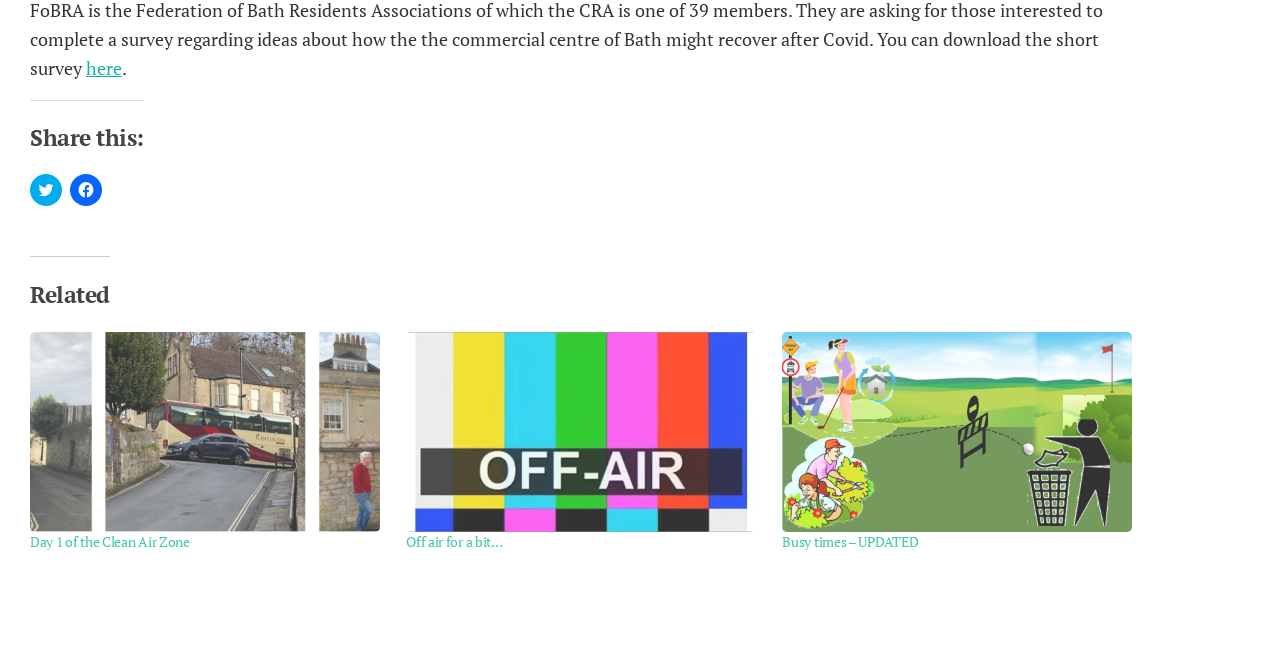Provide the bounding box coordinates in the format (top-left x, top-left y, bottom-right x, bottom-right y). All values are floating point numbers between 0 and 1. Determine the bounding box coordinate of the UI element described as: Business

None